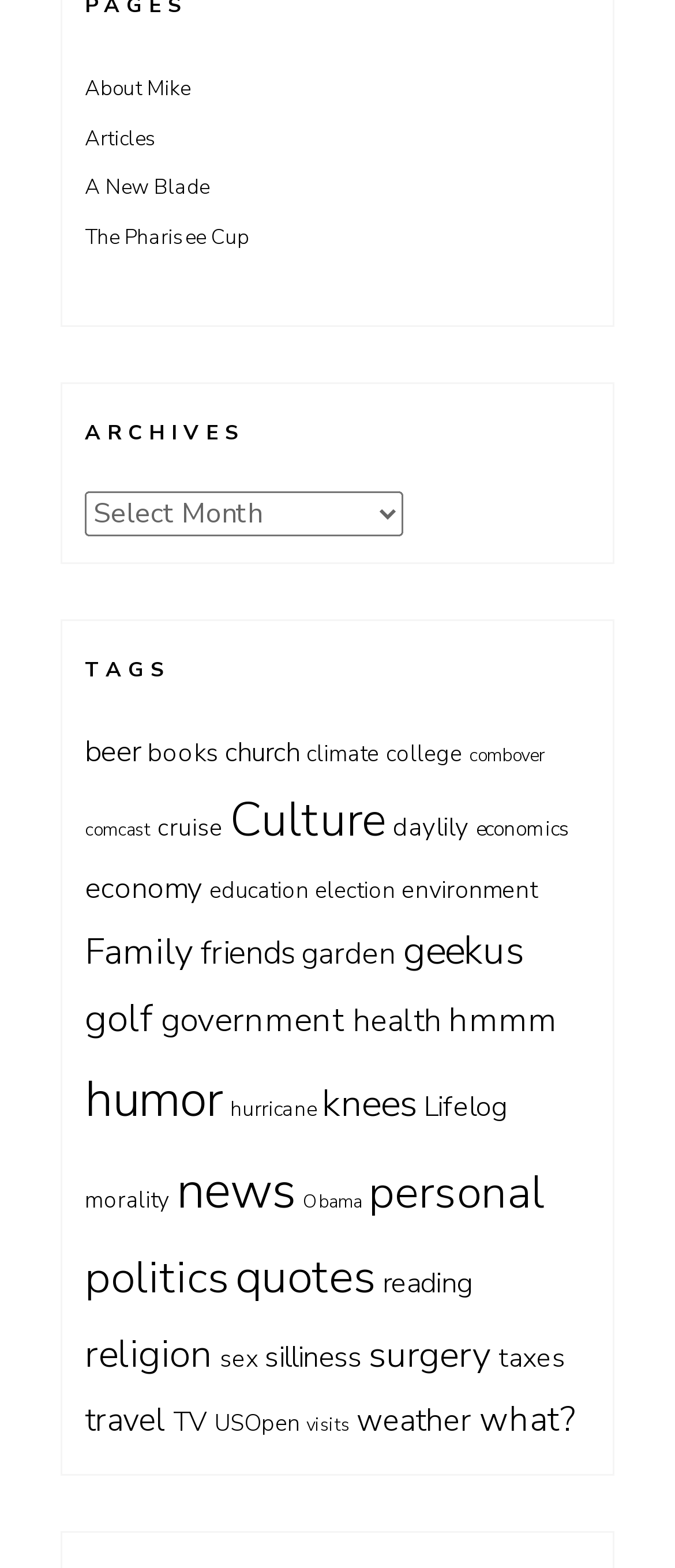How many links are under the 'TAGS' heading?
Please look at the screenshot and answer using one word or phrase.

34